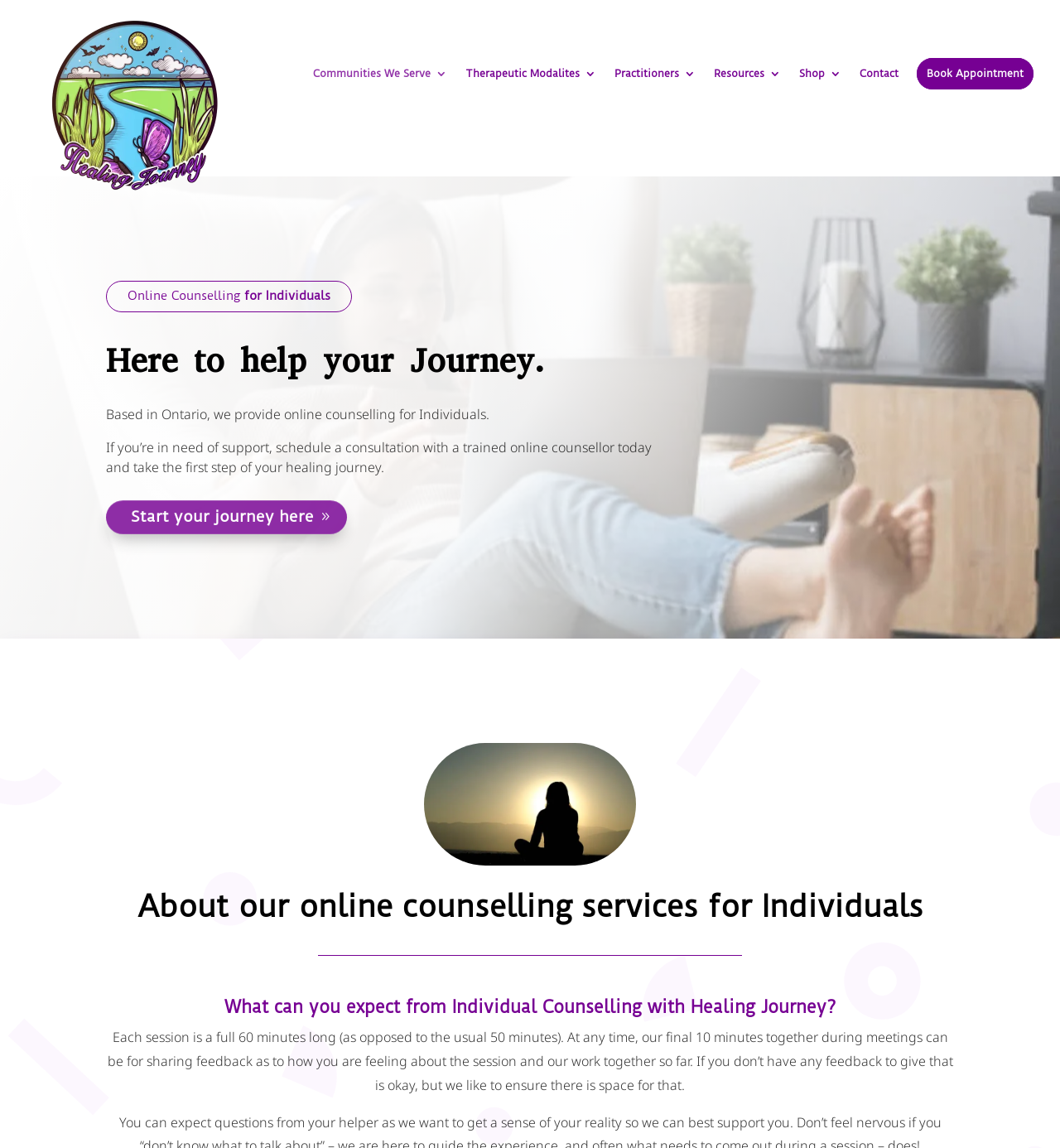Articulate a complete and detailed caption of the webpage elements.

The webpage is about Healing Journey Online Counselling & Therapy, which provides virtual counselling services for individuals in Ontario, Canada. At the top, there is a logo with the text "Online Counselling & Therapy in Ontario: Healing Journey" accompanied by an image. Below the logo, there are several navigation links, including "Communities We Serve", "Therapeutic Modalities", "Practitioners", "Resources", "Shop", and "Contact".

The main content of the page is divided into sections. The first section has a heading "Online Counselling for Individuals" and a brief introduction to the service, stating that they provide online counselling for individuals based in Ontario. There is a call-to-action link "Start your journey here" and a paragraph explaining the benefits of their service, including the option to schedule a consultation with a trained online counsellor.

Below this section, there is an image of a totem pole in Ontario. The next section has a heading "About our online counselling services for Individuals" and another heading "What can you expect from Individual Counselling with Healing Journey?". The latter section provides more details about their counselling services, including the length of each session and the opportunity for feedback.

There are a total of 7 navigation links at the top, and 2 prominent calls-to-action, "Book Appointment" and "Start your journey here". The page also features 2 images, one of which is a logo, and several paragraphs of text describing the services offered.